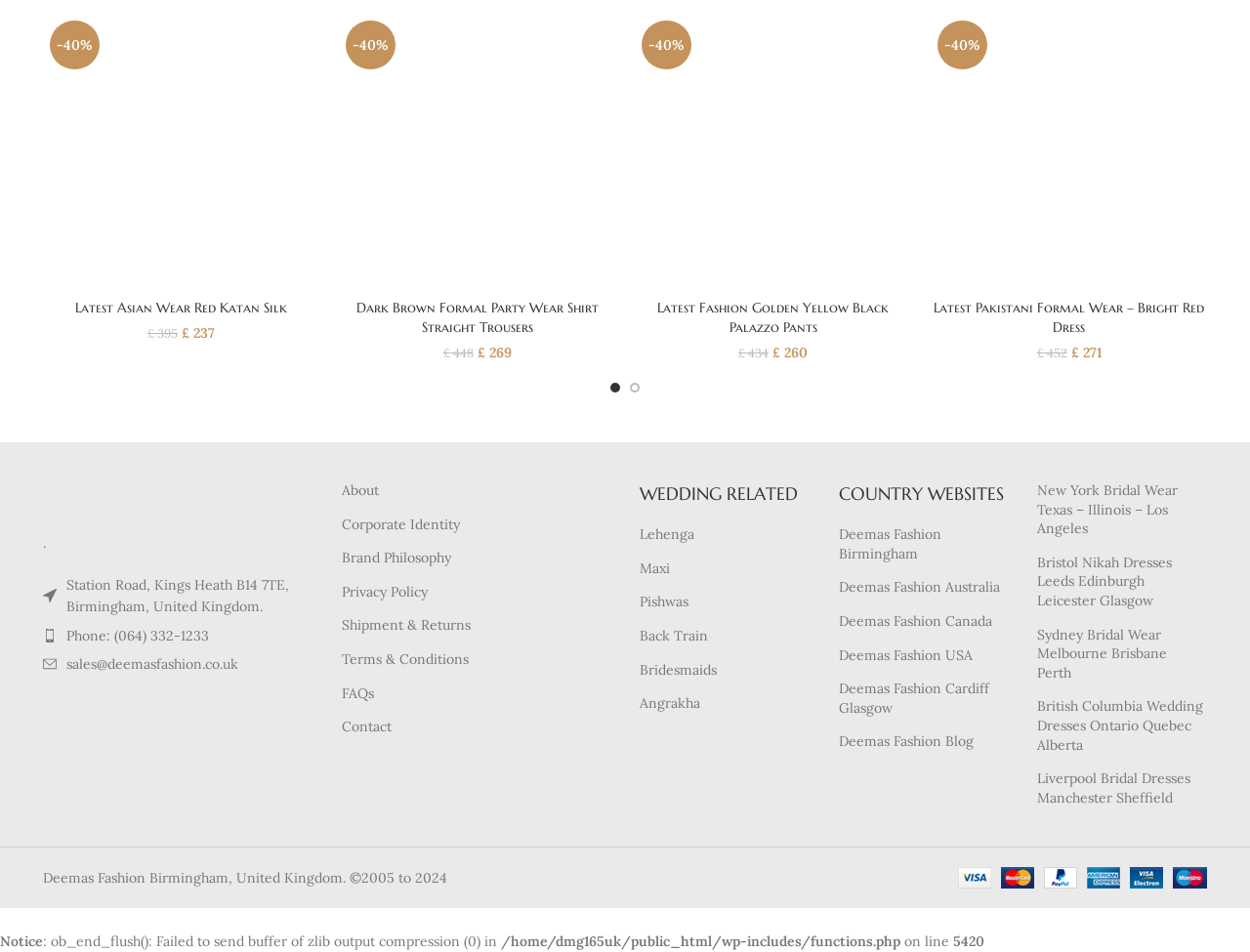Refer to the image and provide an in-depth answer to the question:
What is the address of Deemas Fashion?

The address of Deemas Fashion is mentioned at the bottom of the webpage, along with a phone number and email address. It is located at Station Road, Kings Heath B14 7TE, Birmingham, United Kingdom.